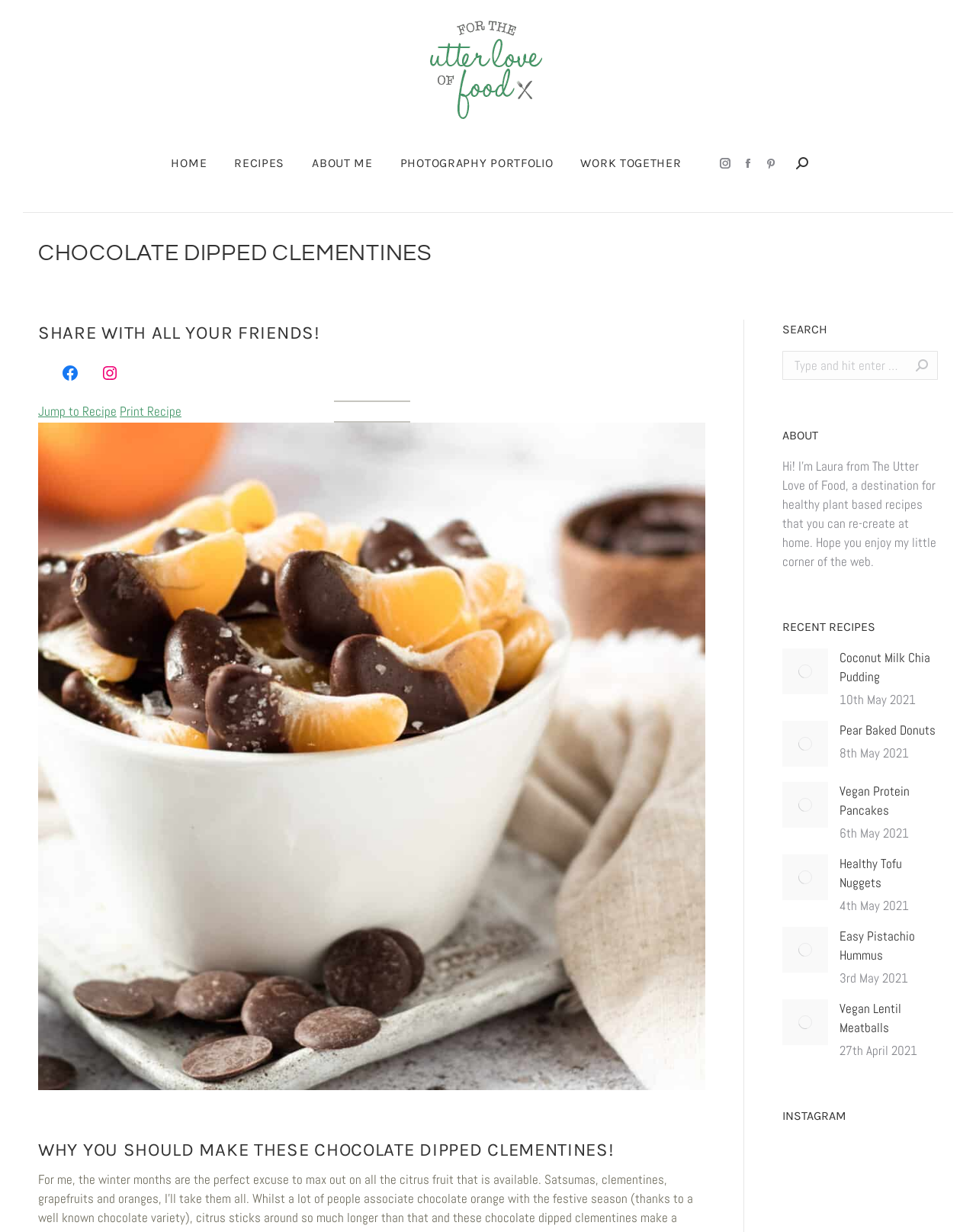How many recent recipes are listed on the webpage?
Can you give a detailed and elaborate answer to the question?

By scrolling down the webpage, I found five recent recipes listed, which include Coconut Chia Pudding, Baked Pear Doughnuts, Vegan Protein Pancakes, Healthy Tofu Nuggets, and Pistachio Hummus.